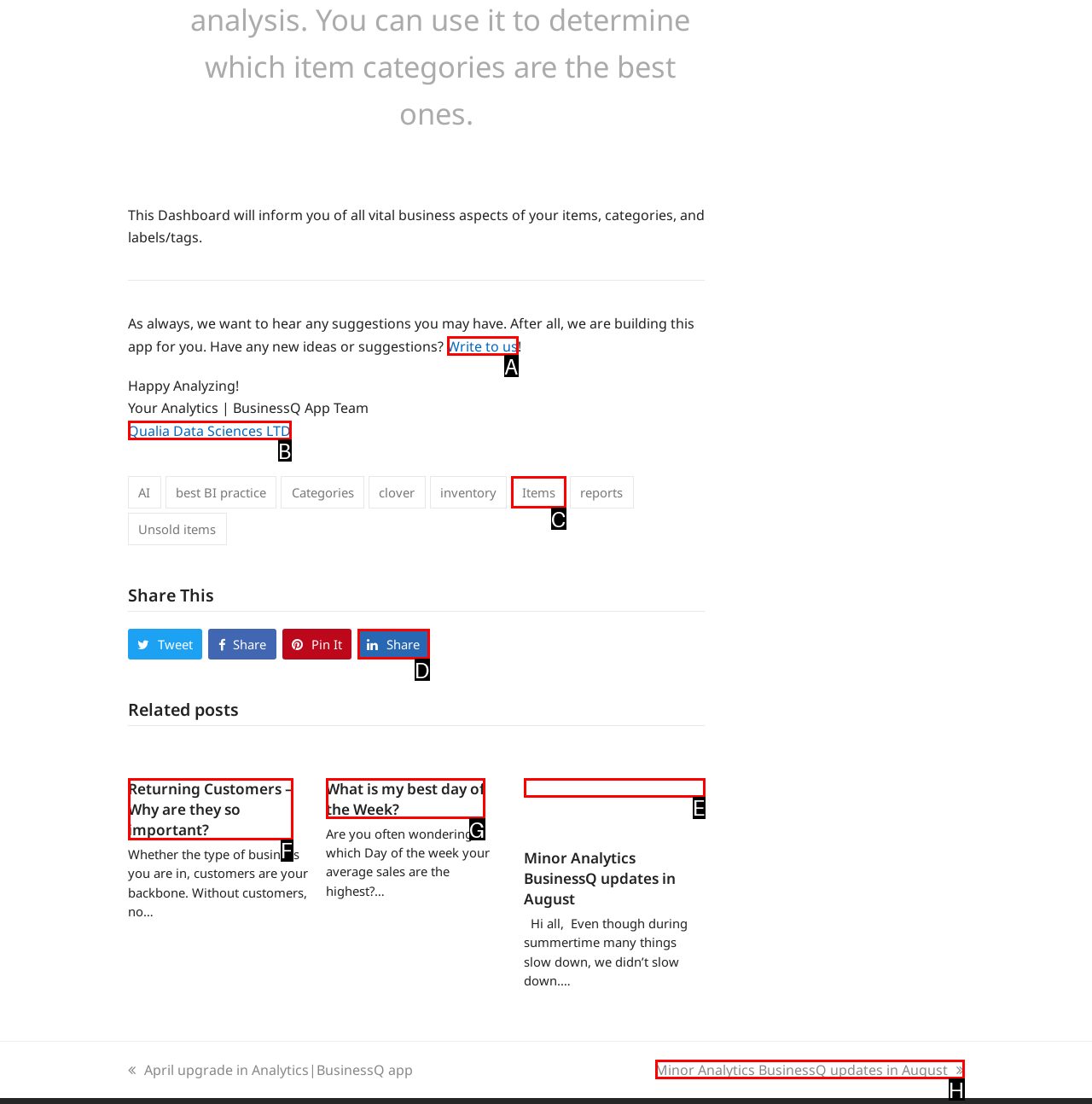Identify the option that corresponds to the description: Write to us 
Provide the letter of the matching option from the available choices directly.

A